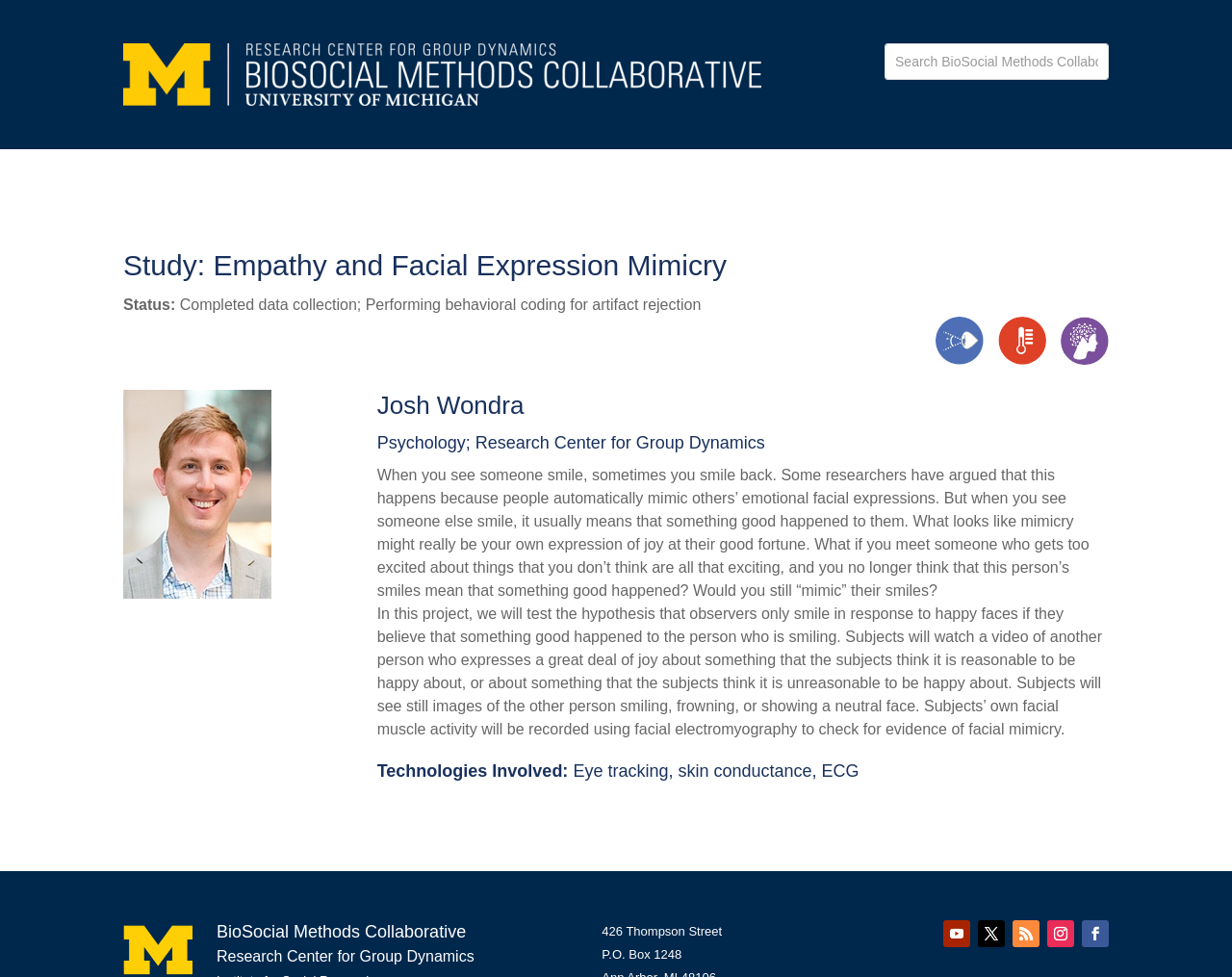Please determine the headline of the webpage and provide its content.

Study: Empathy and Facial Expression Mimicry